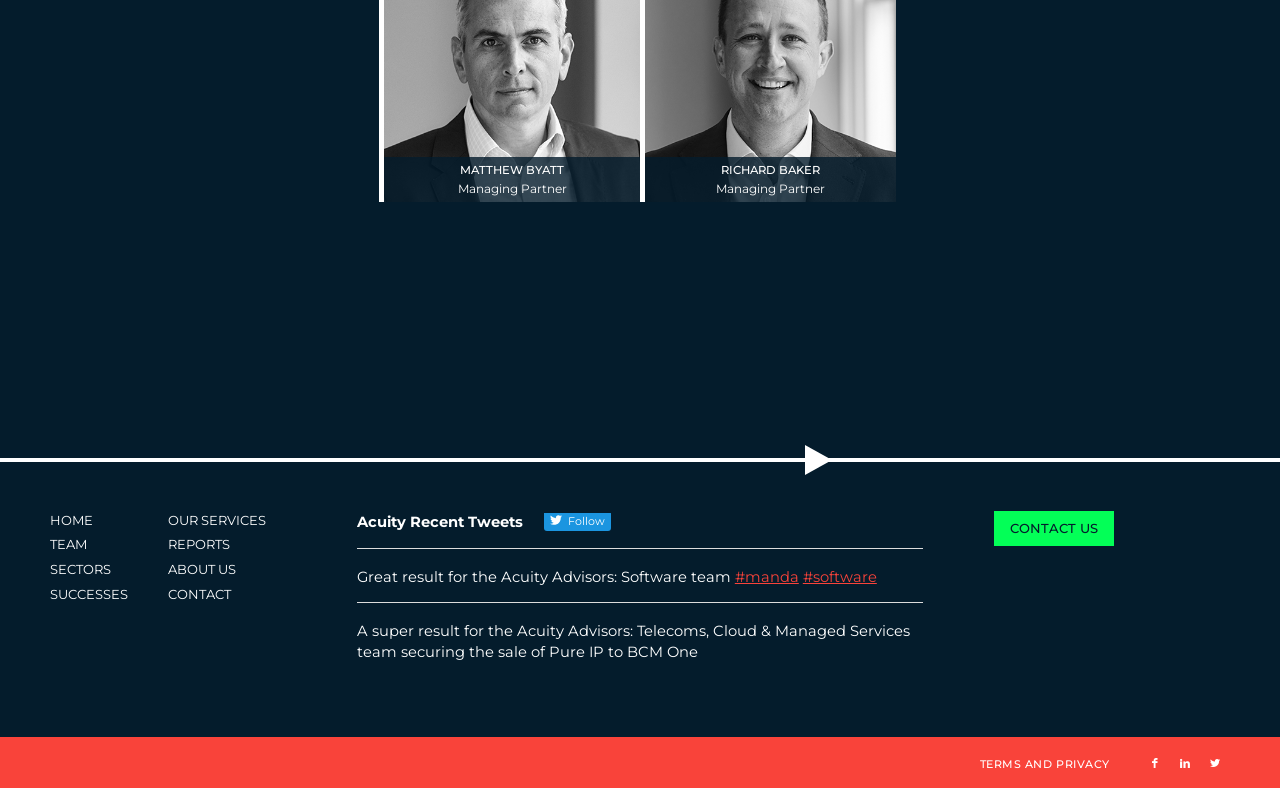What is the profession of Matthew Byatt?
Look at the image and answer the question using a single word or phrase.

Managing Partner